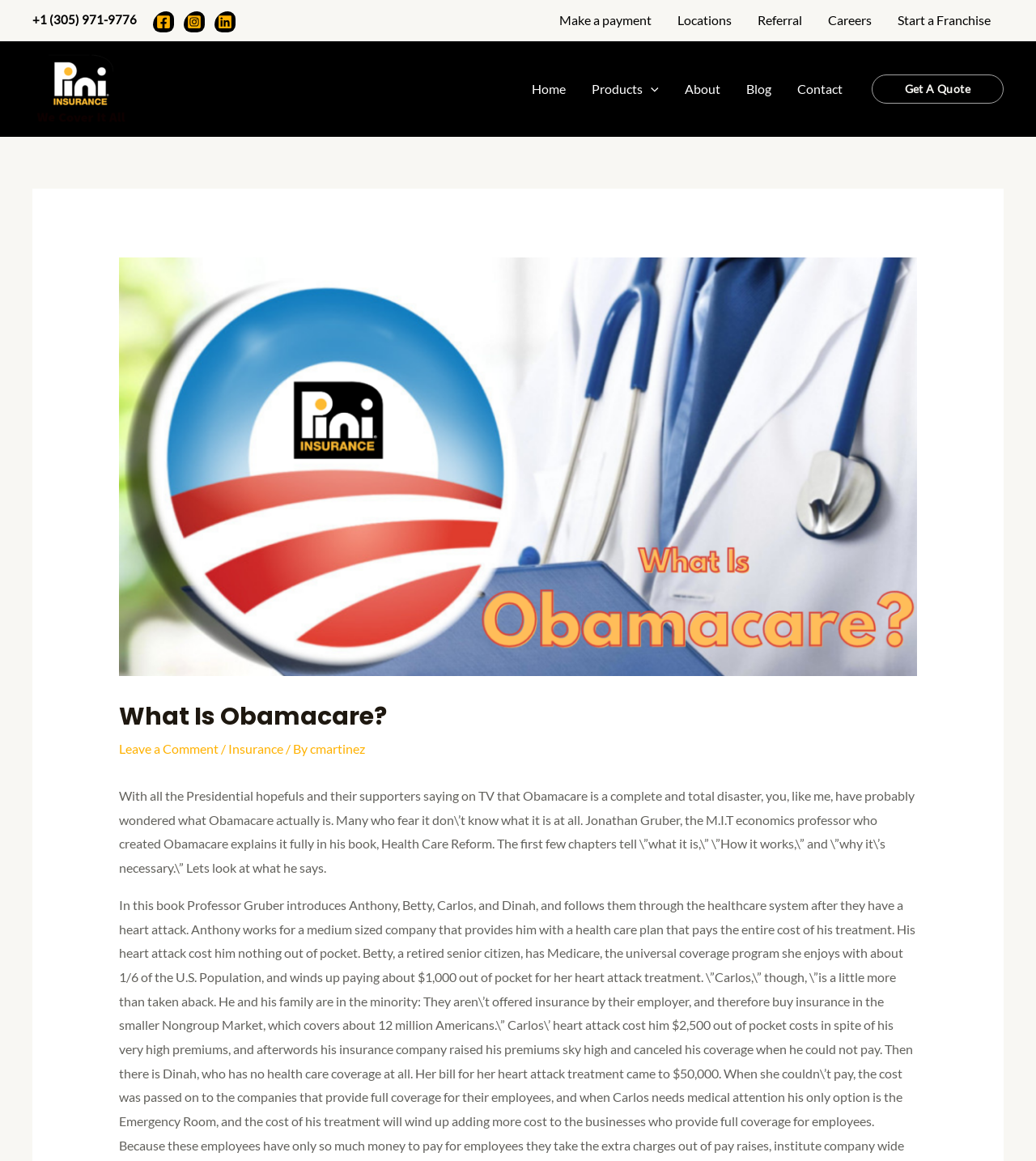Identify the bounding box coordinates of the clickable region necessary to fulfill the following instruction: "Visit Facebook page". The bounding box coordinates should be four float numbers between 0 and 1, i.e., [left, top, right, bottom].

[0.148, 0.01, 0.168, 0.028]